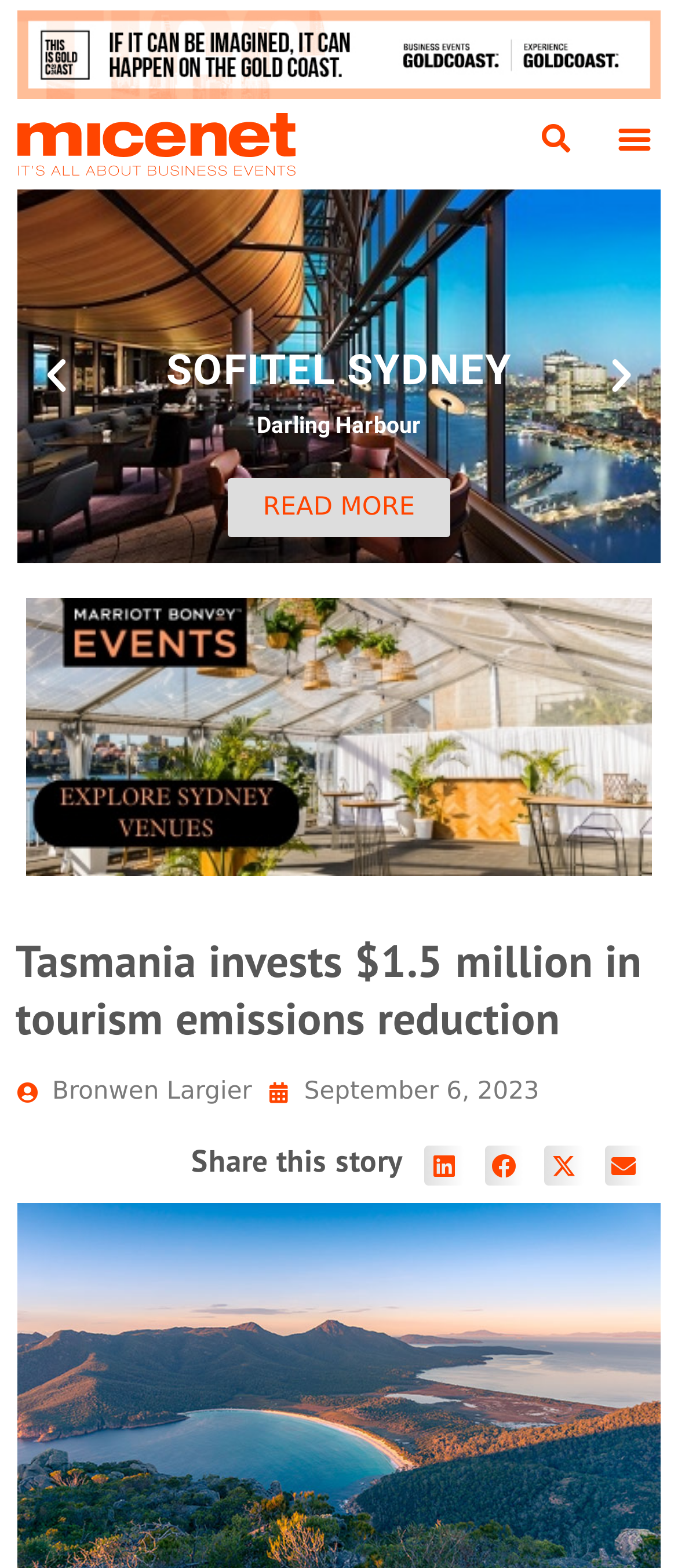Please determine the bounding box of the UI element that matches this description: SOFITEL SYDNEYDarling Harbourread more. The coordinates should be given as (top-left x, top-left y, bottom-right x, bottom-right y), with all values between 0 and 1.

[0.026, 0.121, 0.974, 0.359]